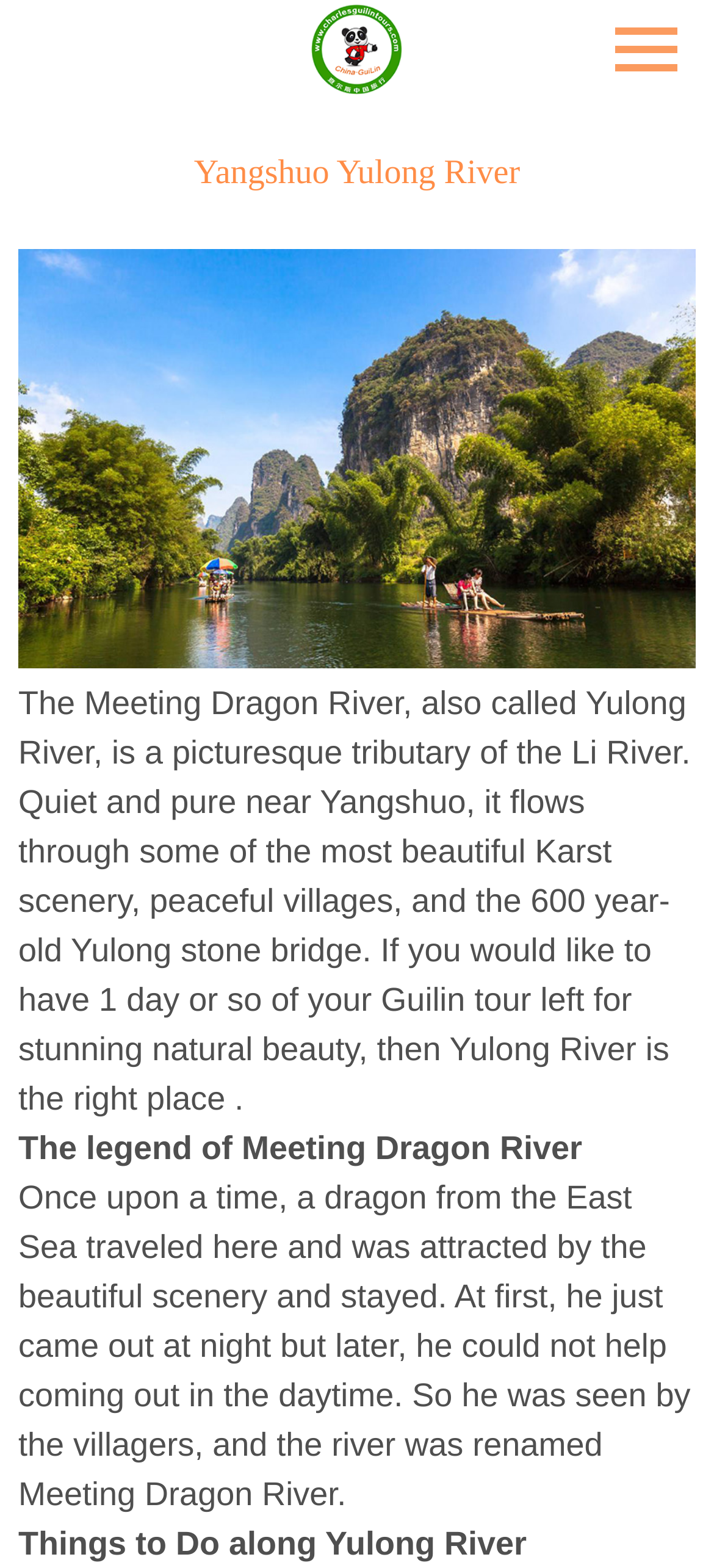What is the name of the river?
Answer the question with a single word or phrase, referring to the image.

Yulong River